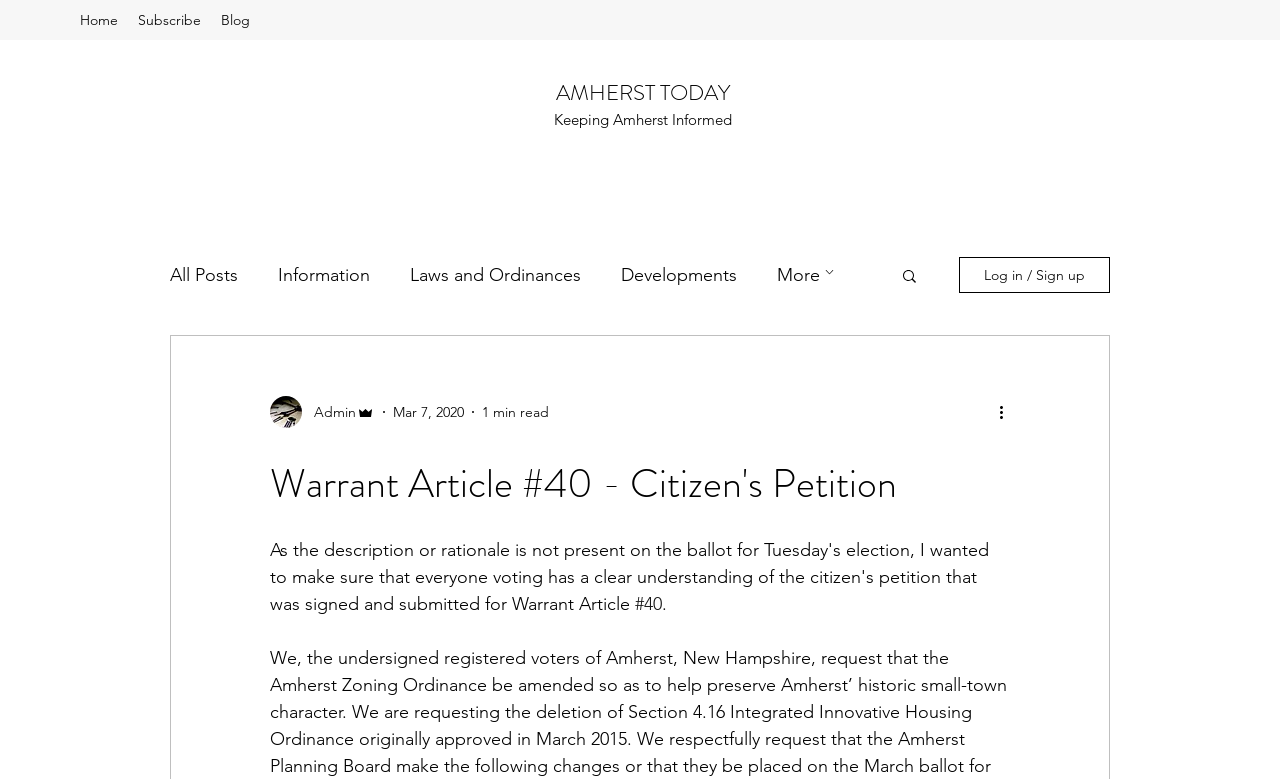Respond with a single word or short phrase to the following question: 
How many images are there in the 'Post: Blog2_Post' region?

2